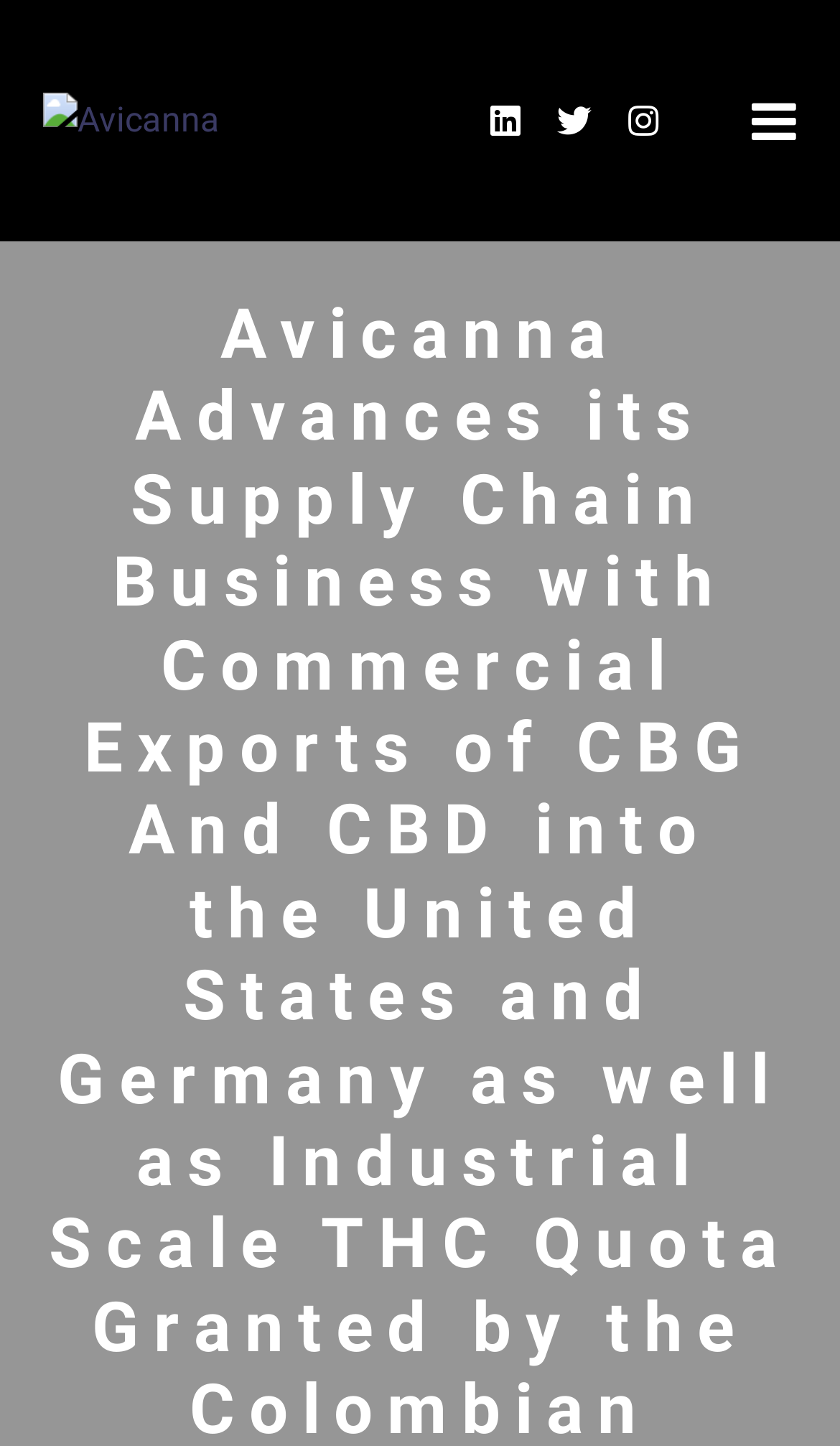Identify the webpage's primary heading and generate its text.

Avicanna Advances its Supply Chain Business with Commercial Exports of CBG And CBD into the United States and Germany as well as Industrial Scale THC Quota Granted by the Colombian Authorities